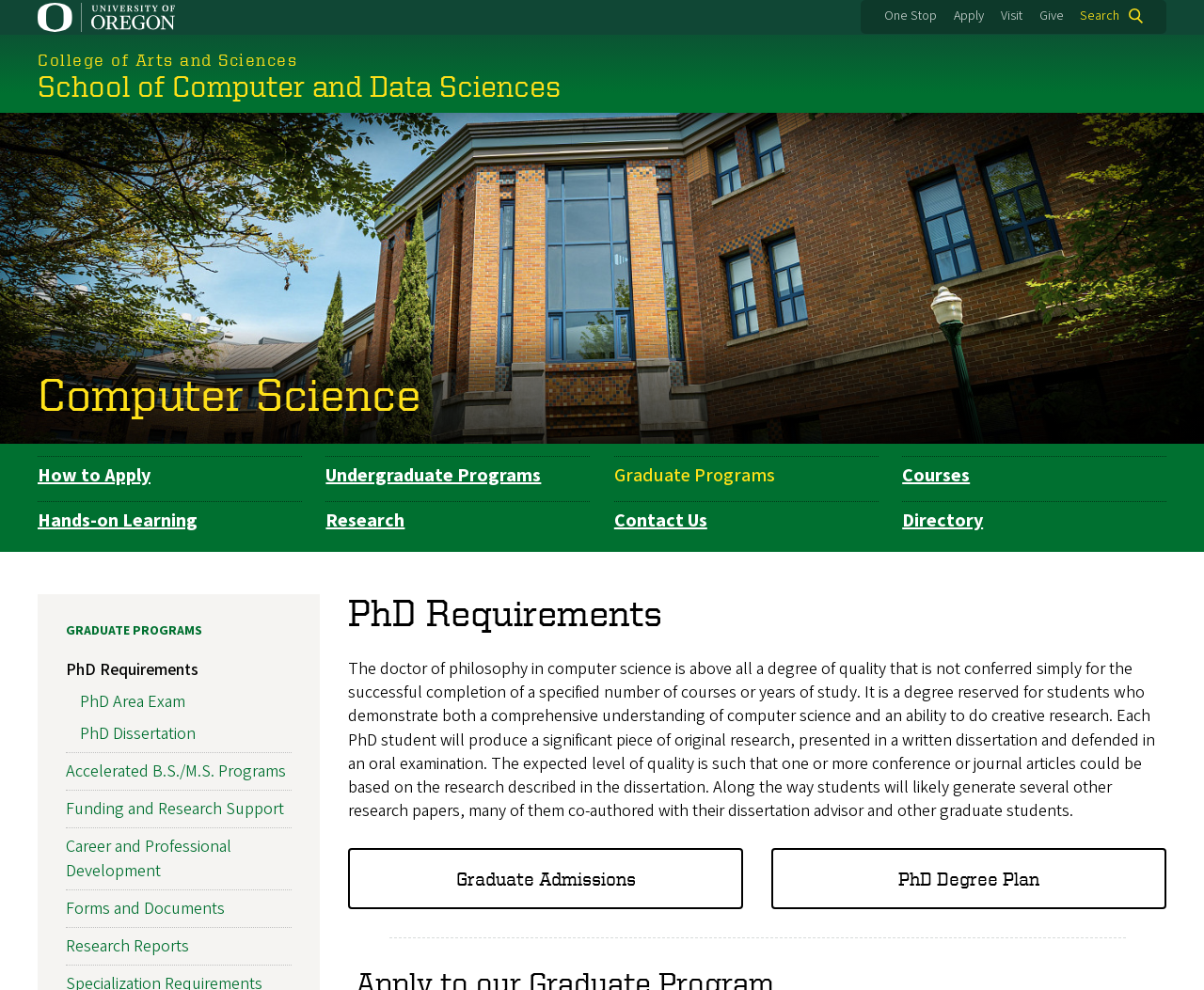Locate the bounding box coordinates of the item that should be clicked to fulfill the instruction: "Apply to the graduate program".

[0.792, 0.007, 0.817, 0.026]